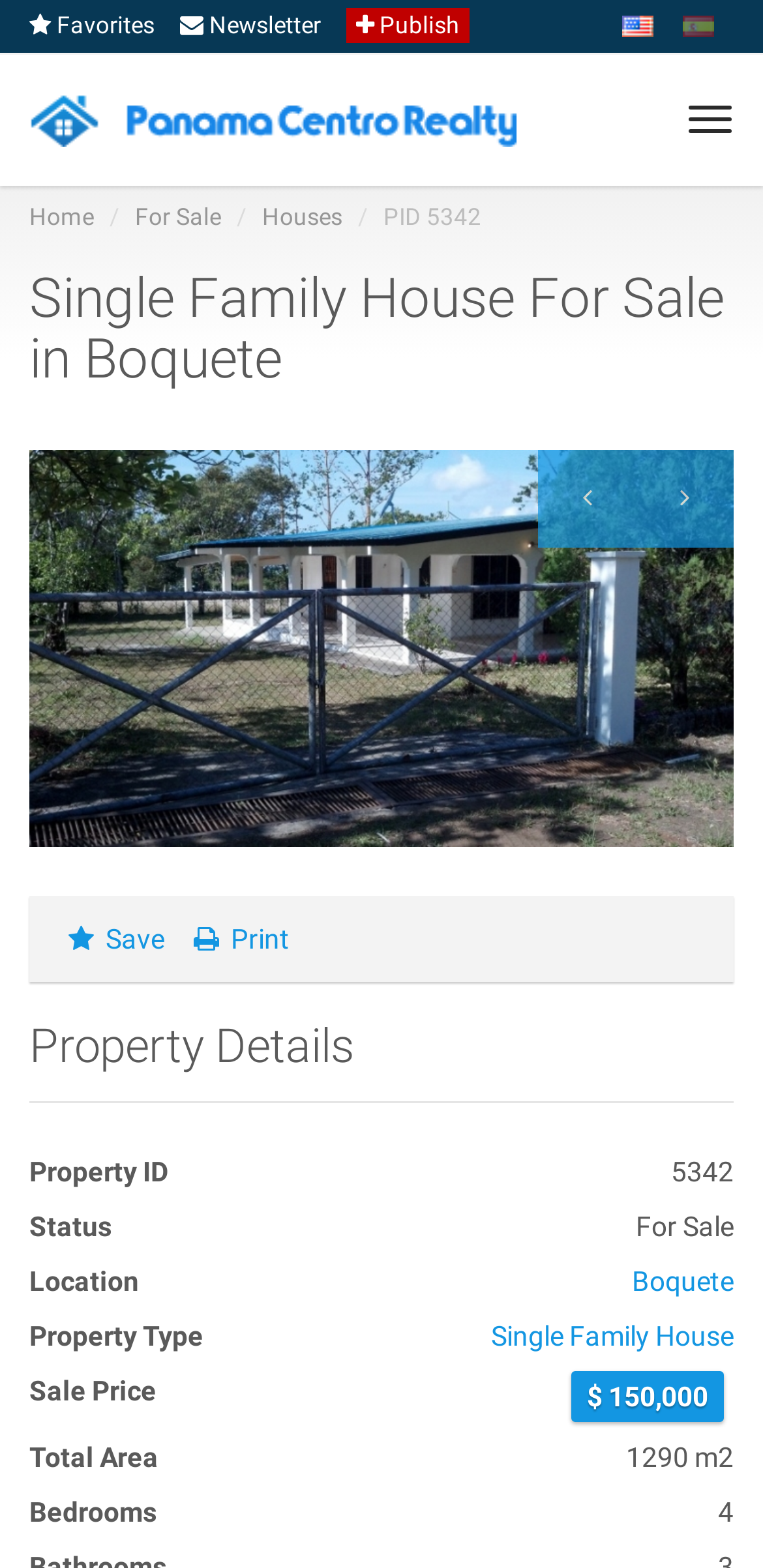What is the sale price of the house?
We need a detailed and meticulous answer to the question.

I found the sale price by looking at the 'Property Details' section, where it is listed as 'Sale Price' with the value '$ 150,000'.